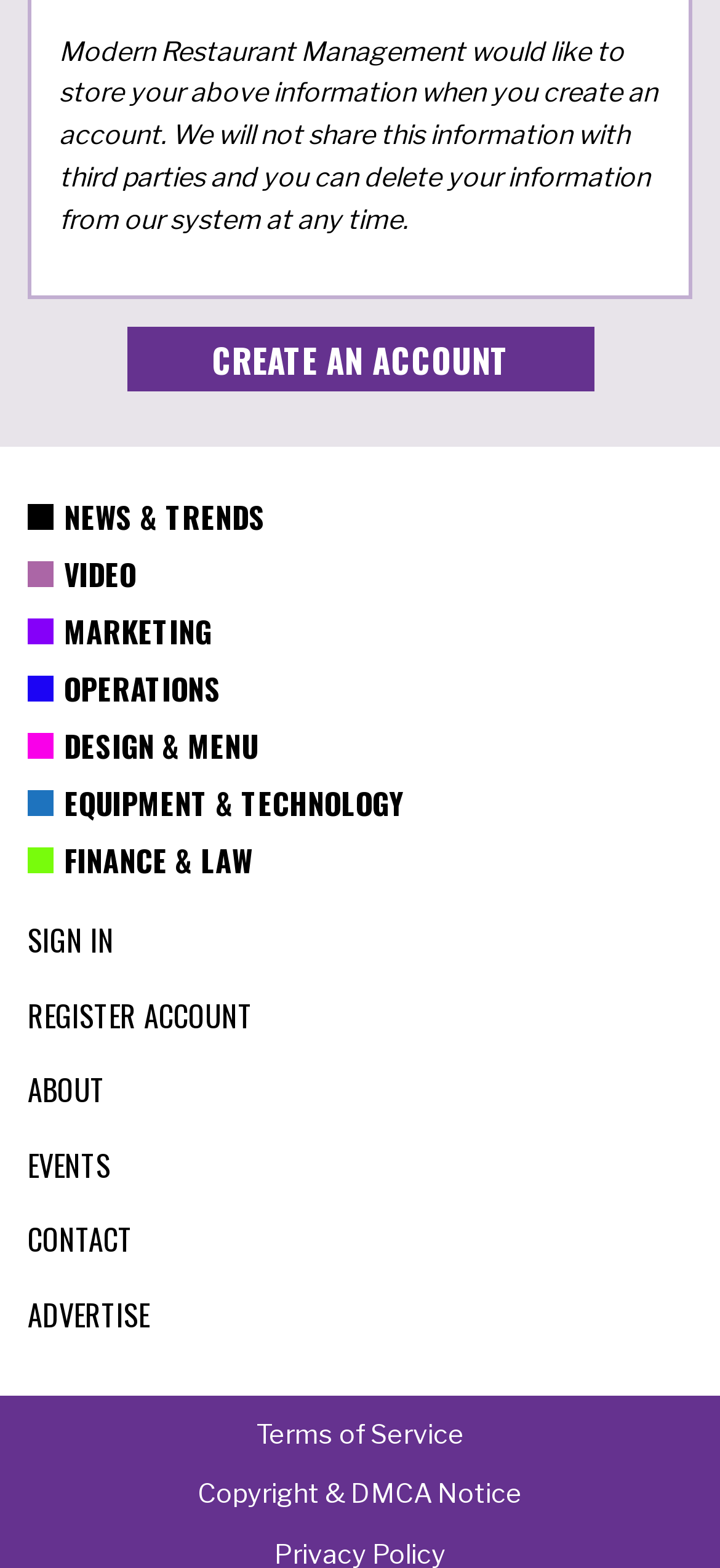Determine the coordinates of the bounding box that should be clicked to complete the instruction: "Create an account". The coordinates should be represented by four float numbers between 0 and 1: [left, top, right, bottom].

[0.176, 0.209, 0.824, 0.25]